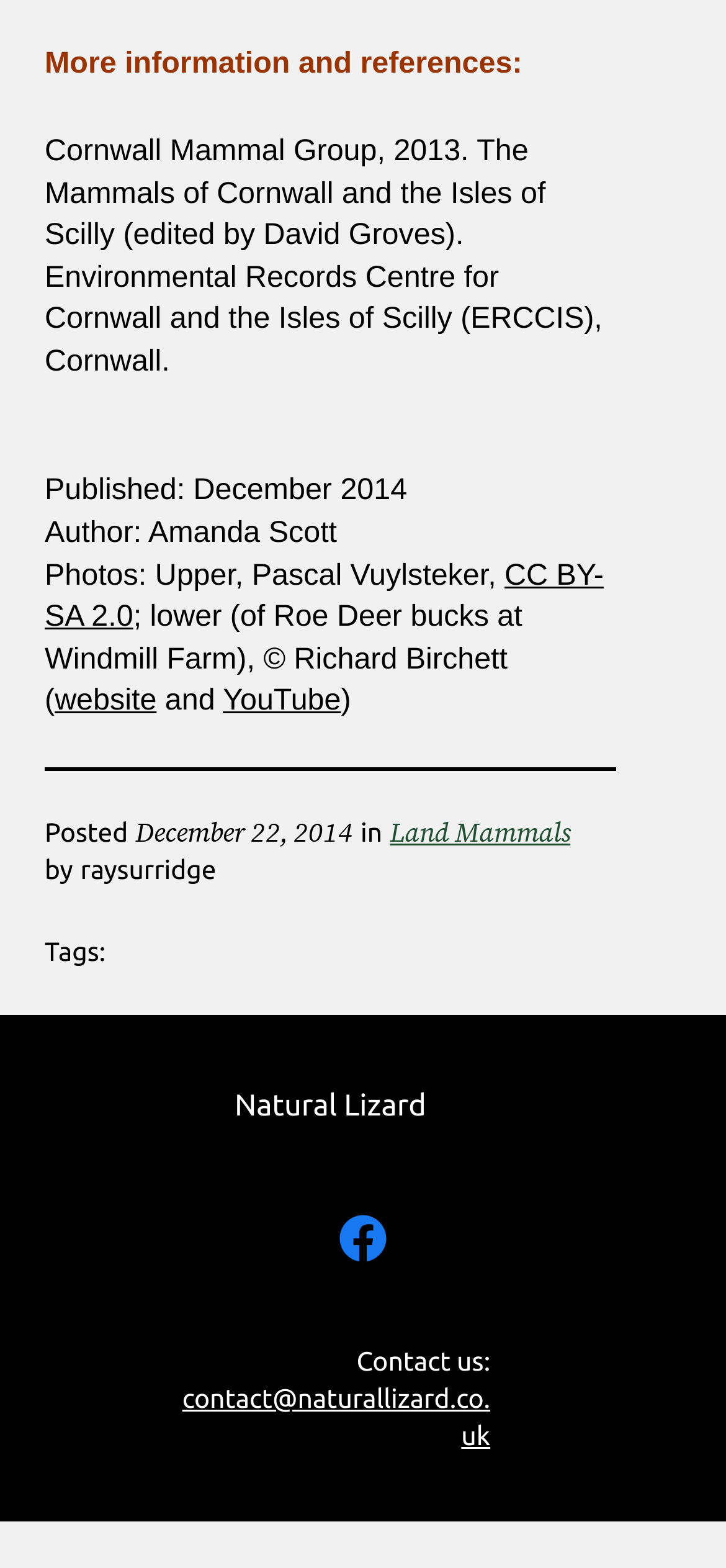Bounding box coordinates must be specified in the format (top-left x, top-left y, bottom-right x, bottom-right y). All values should be floating point numbers between 0 and 1. What are the bounding box coordinates of the UI element described as: CC BY-SA 2.0

[0.062, 0.356, 0.831, 0.404]